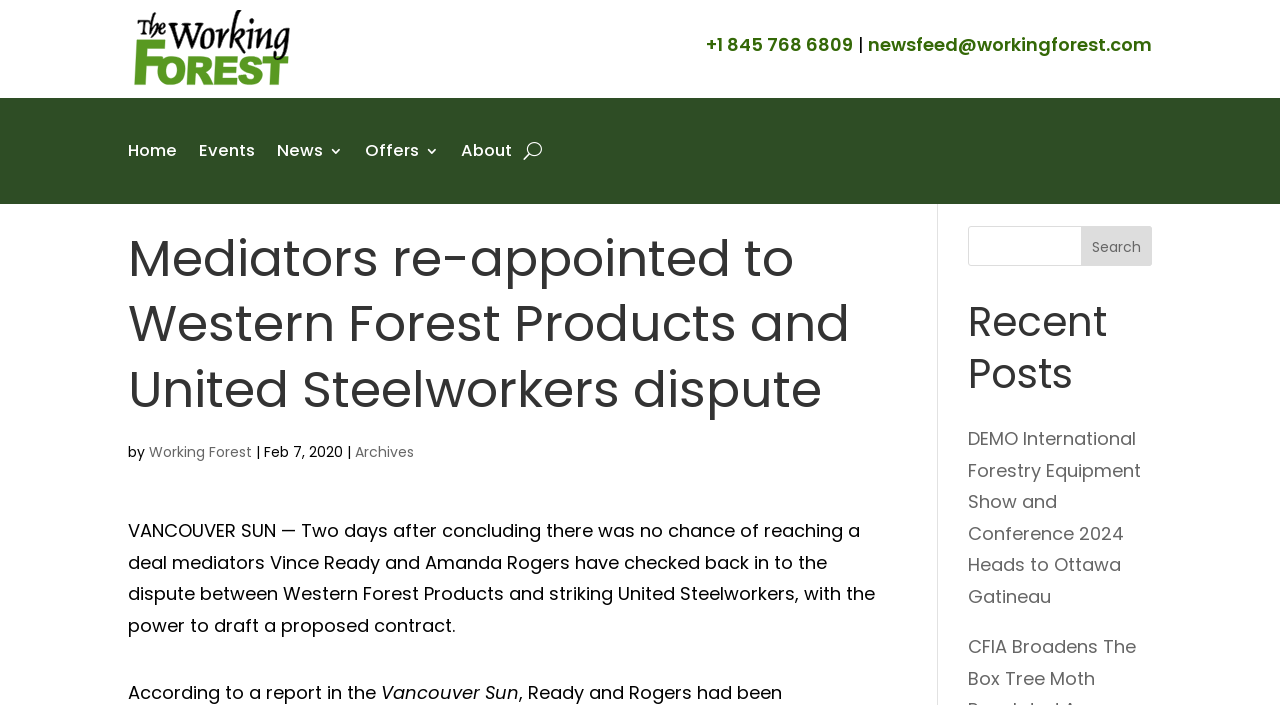Could you determine the bounding box coordinates of the clickable element to complete the instruction: "Search for something"? Provide the coordinates as four float numbers between 0 and 1, i.e., [left, top, right, bottom].

[0.756, 0.32, 0.9, 0.377]